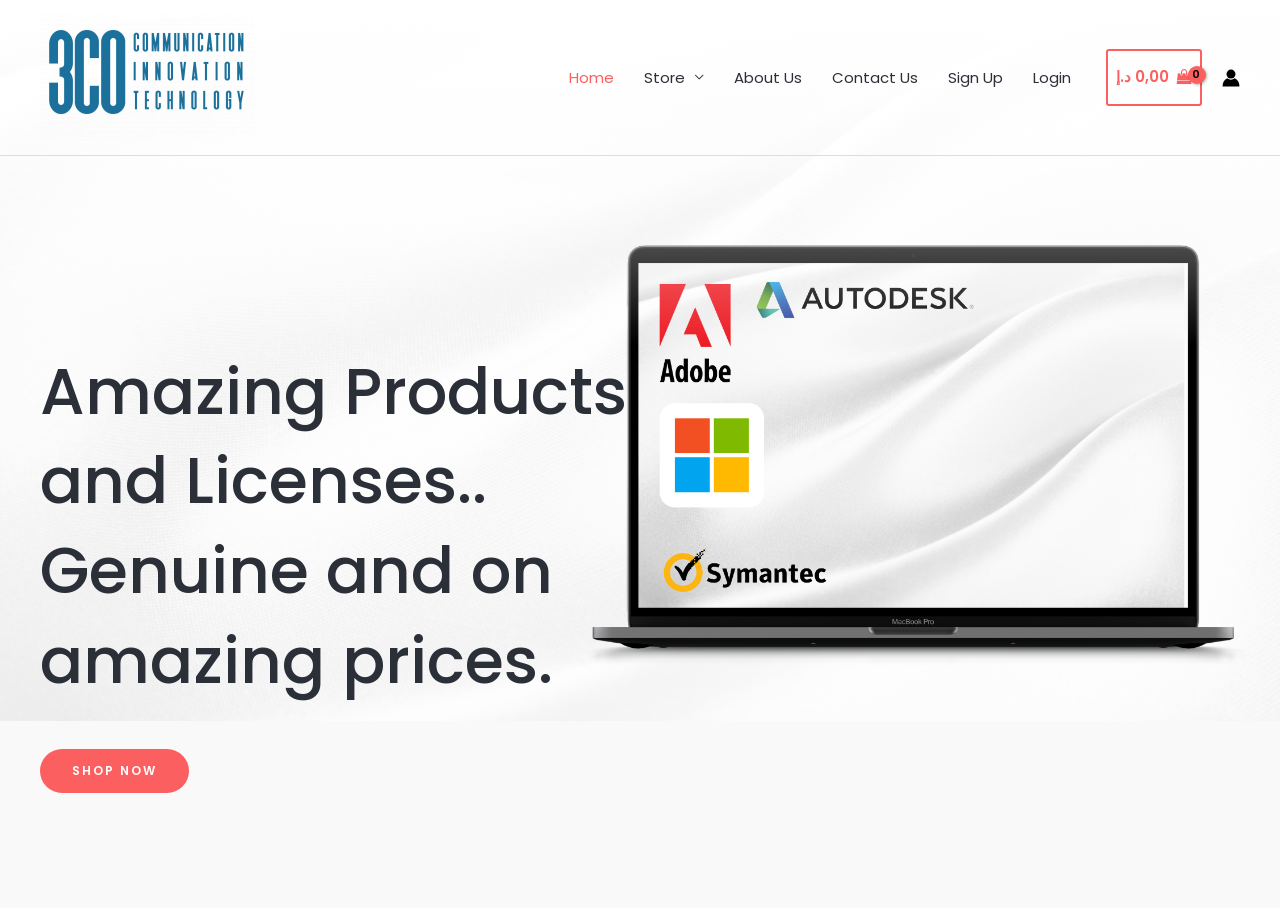What is the theme of the products offered?
Refer to the image and give a detailed answer to the question.

I inferred the theme of the products offered by looking at the website's title '3Columns Online Tecnologies' and the phrase 'Amazing Products and Licenses.. Genuine and on amazing prices.' which suggests that the website is related to technology products and licenses.